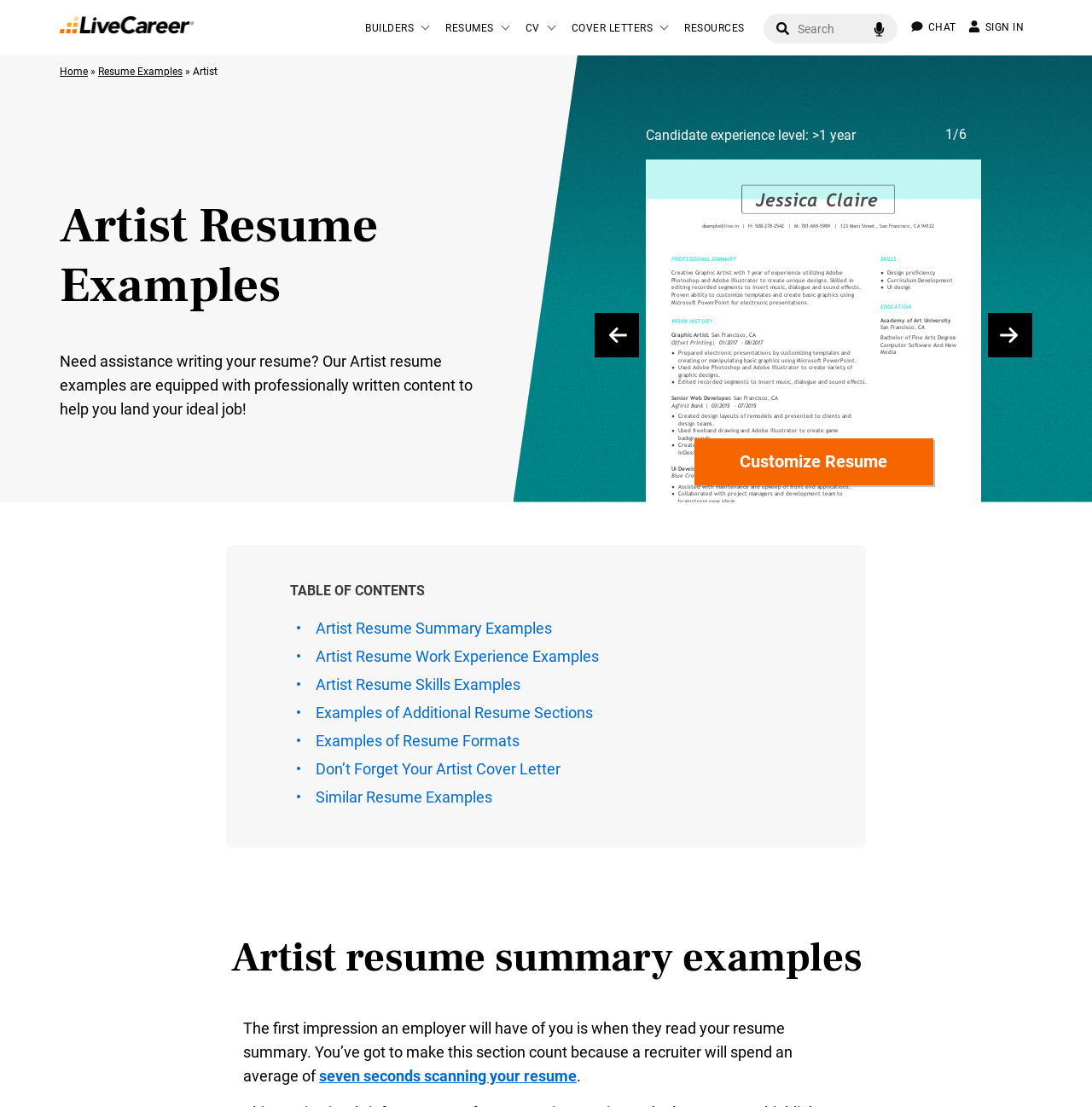Please determine and provide the text content of the webpage's heading.

Artist Resume Examples